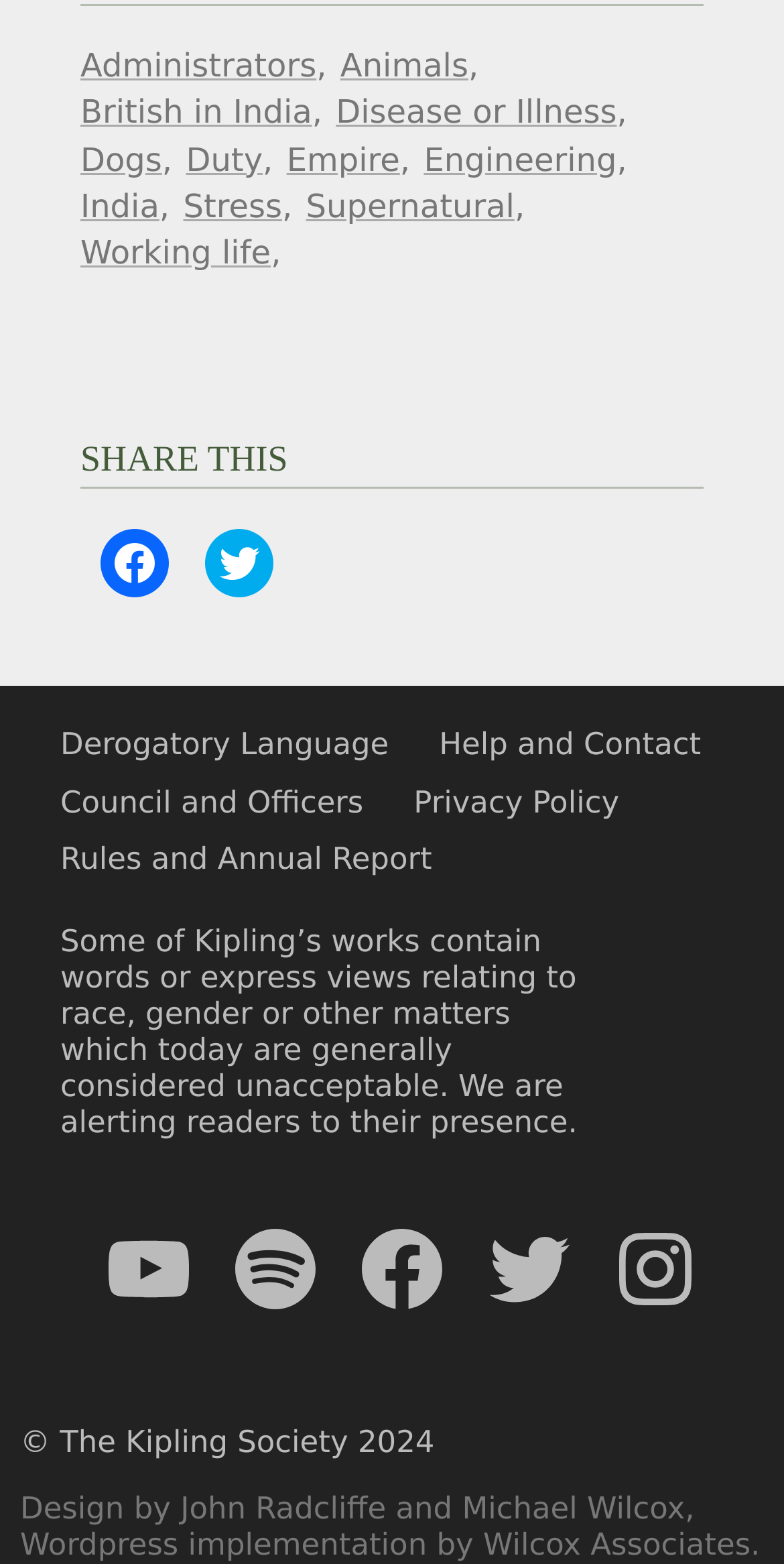Find the coordinates for the bounding box of the element with this description: "Sports".

None